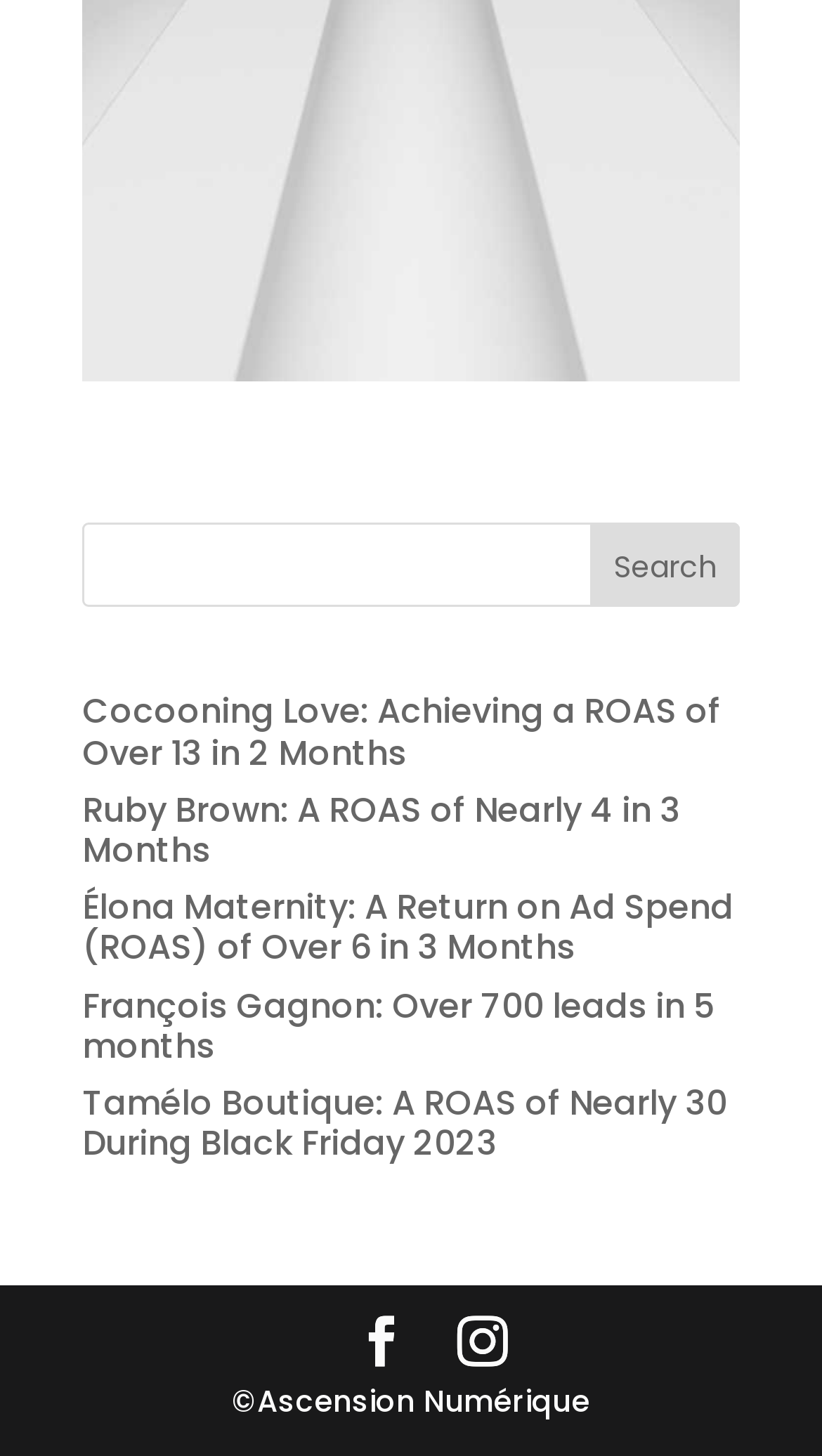Kindly respond to the following question with a single word or a brief phrase: 
What is the text of the copyright information?

©Ascension Numérique